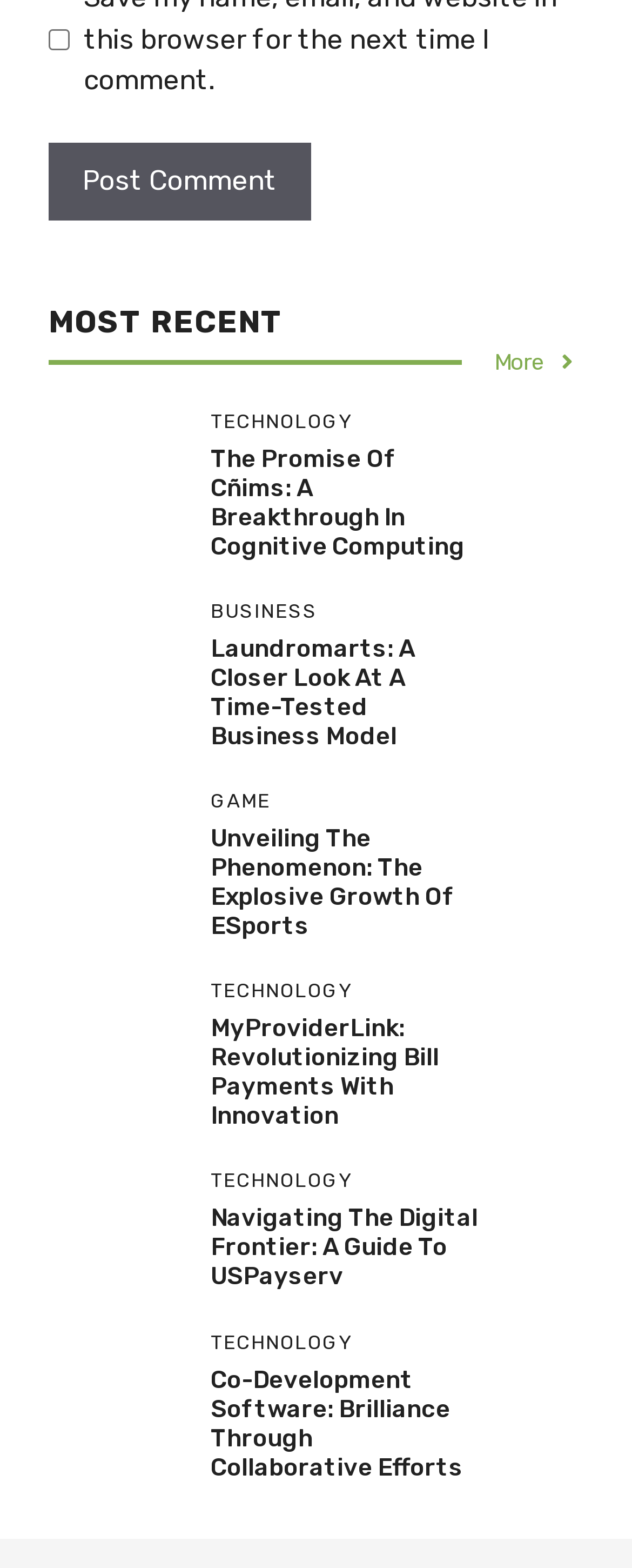Use a single word or phrase to answer this question: 
What is the topic of the first article?

Cñims